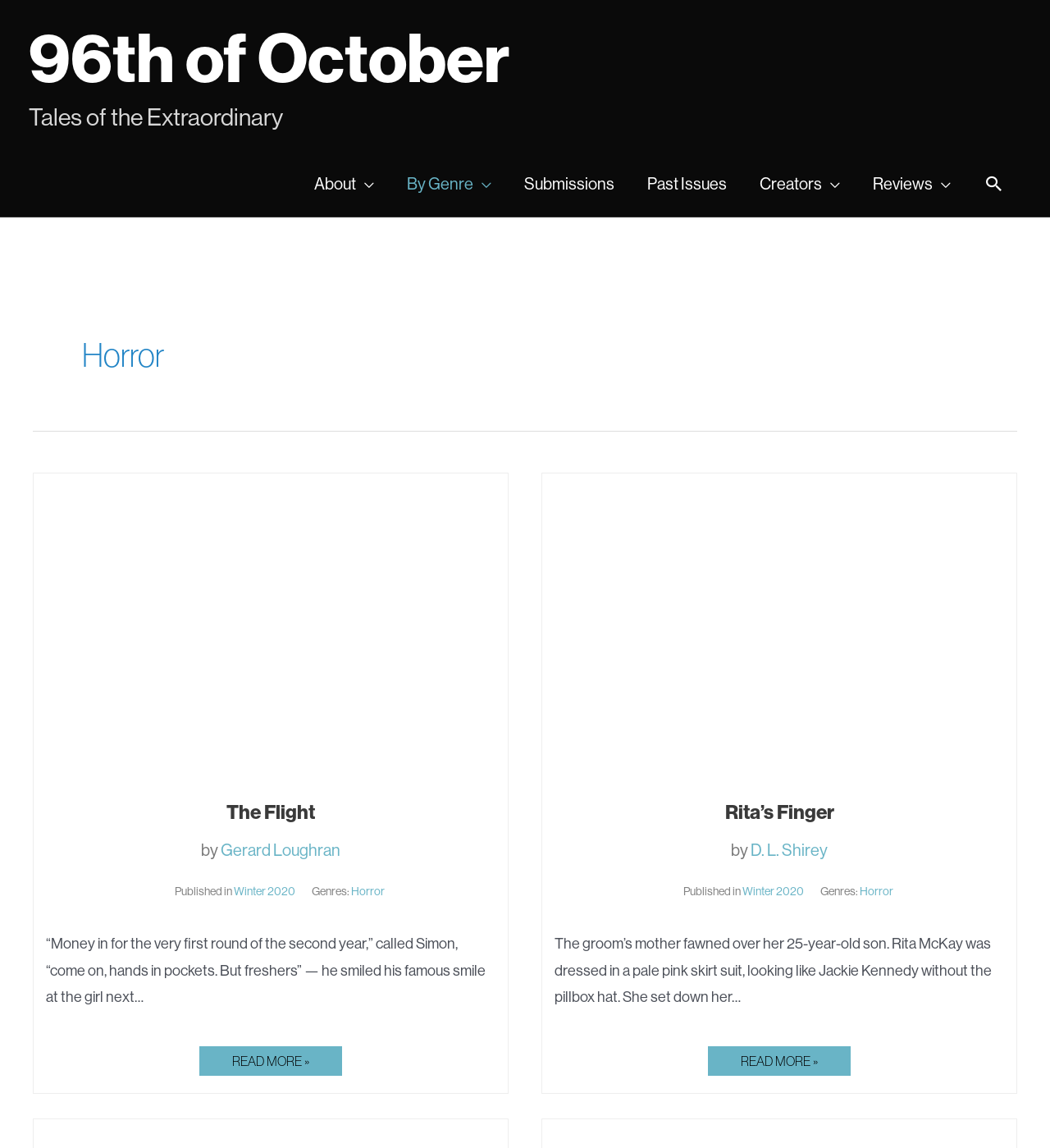Pinpoint the bounding box coordinates of the element to be clicked to execute the instruction: "view Past Issues".

[0.601, 0.132, 0.708, 0.189]